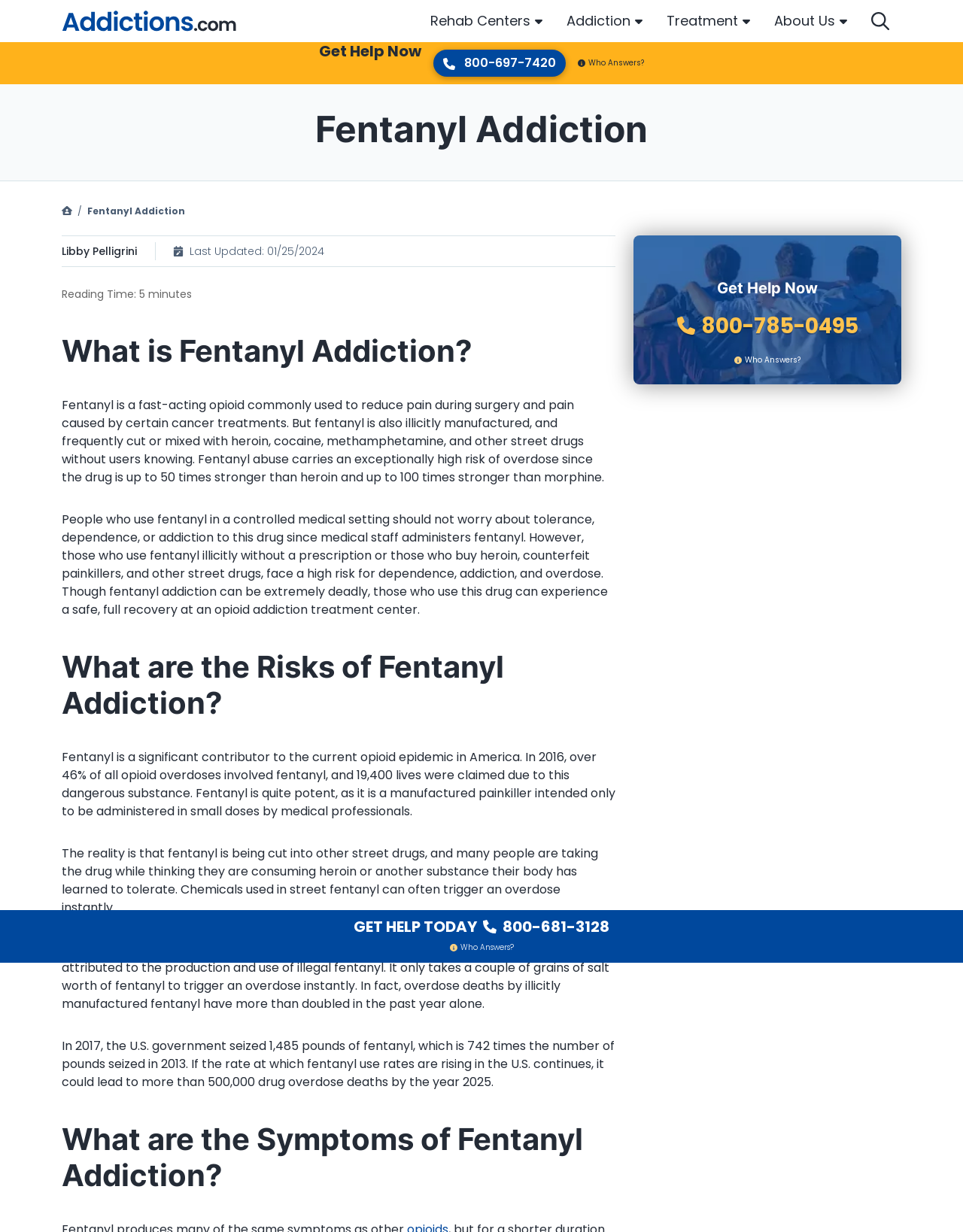Please find the bounding box coordinates of the element that needs to be clicked to perform the following instruction: "Get help today by calling 800-681-3128". The bounding box coordinates should be four float numbers between 0 and 1, represented as [left, top, right, bottom].

[0.0, 0.739, 1.0, 0.763]